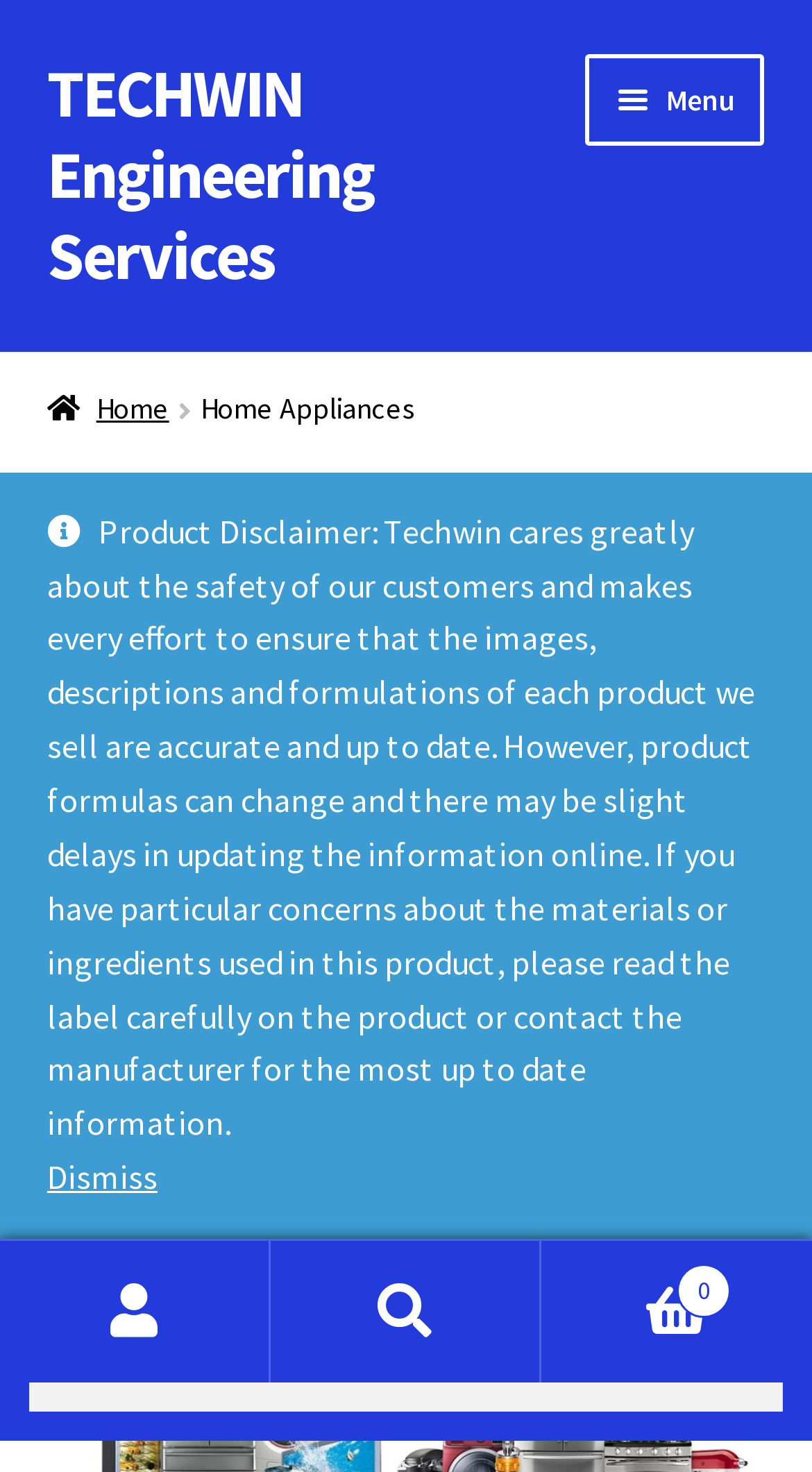Please identify the bounding box coordinates of the element's region that should be clicked to execute the following instruction: "Click on the 'Home' link". The bounding box coordinates must be four float numbers between 0 and 1, i.e., [left, top, right, bottom].

[0.058, 0.201, 0.942, 0.278]